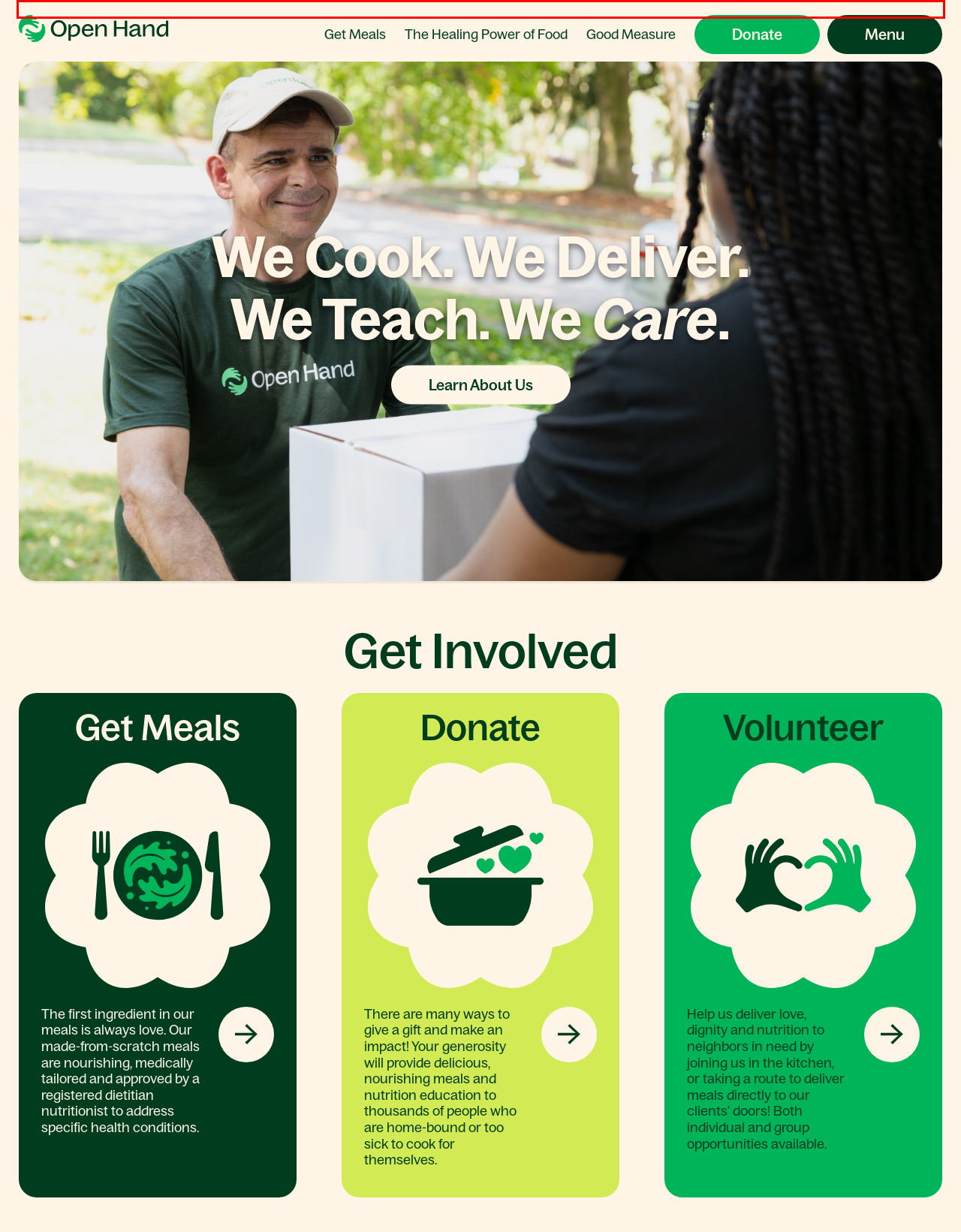You are given a webpage screenshot with a red bounding box around a UI element. Extract and generate the text inside this red bounding box.

Join us on September 26th at The Foundry at Puritan Mill for our 21st Annual Party in the Kitchen! Secure your tickets and sponsorships today.